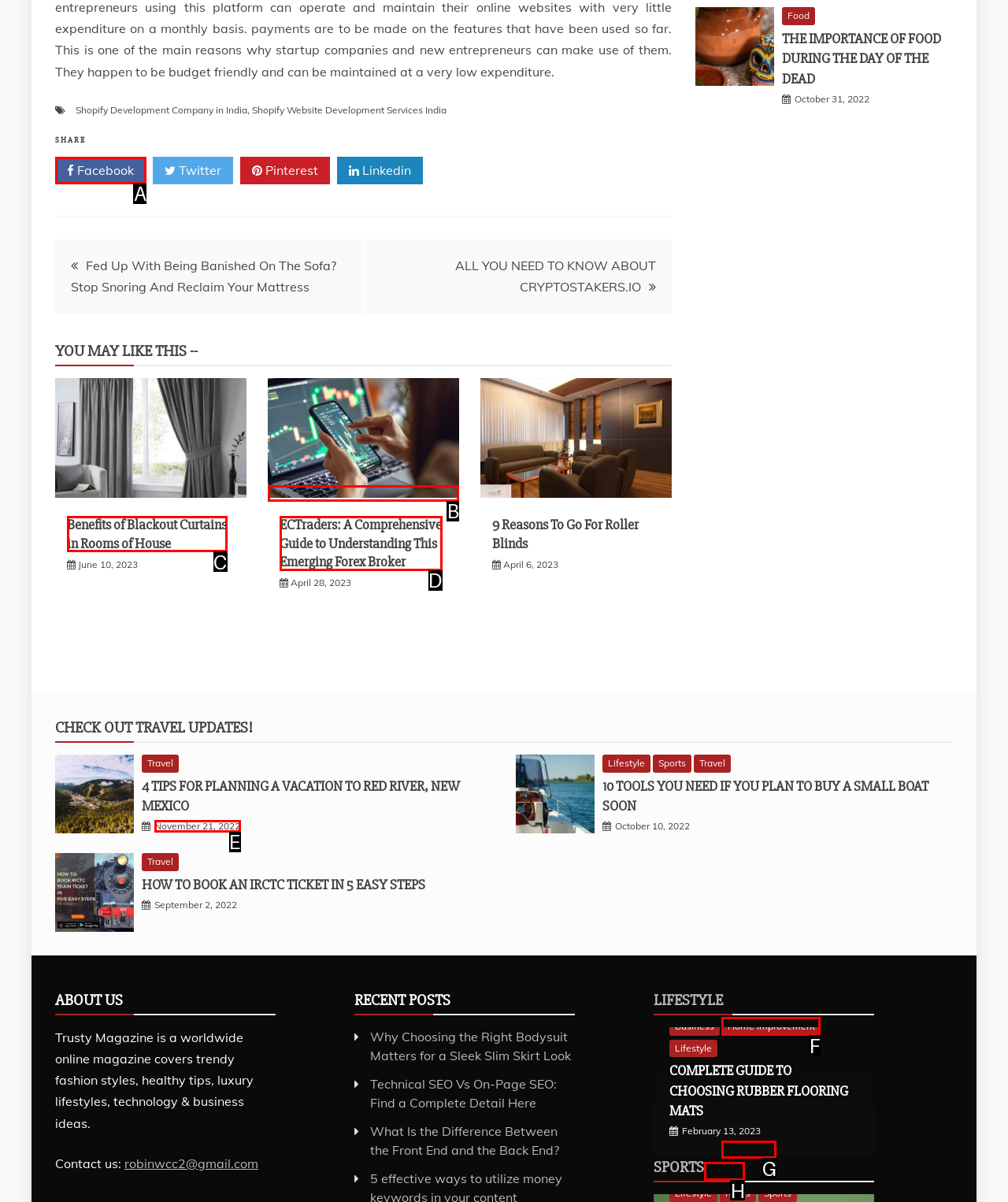Determine which HTML element to click for this task: Share on Facebook Provide the letter of the selected choice.

A